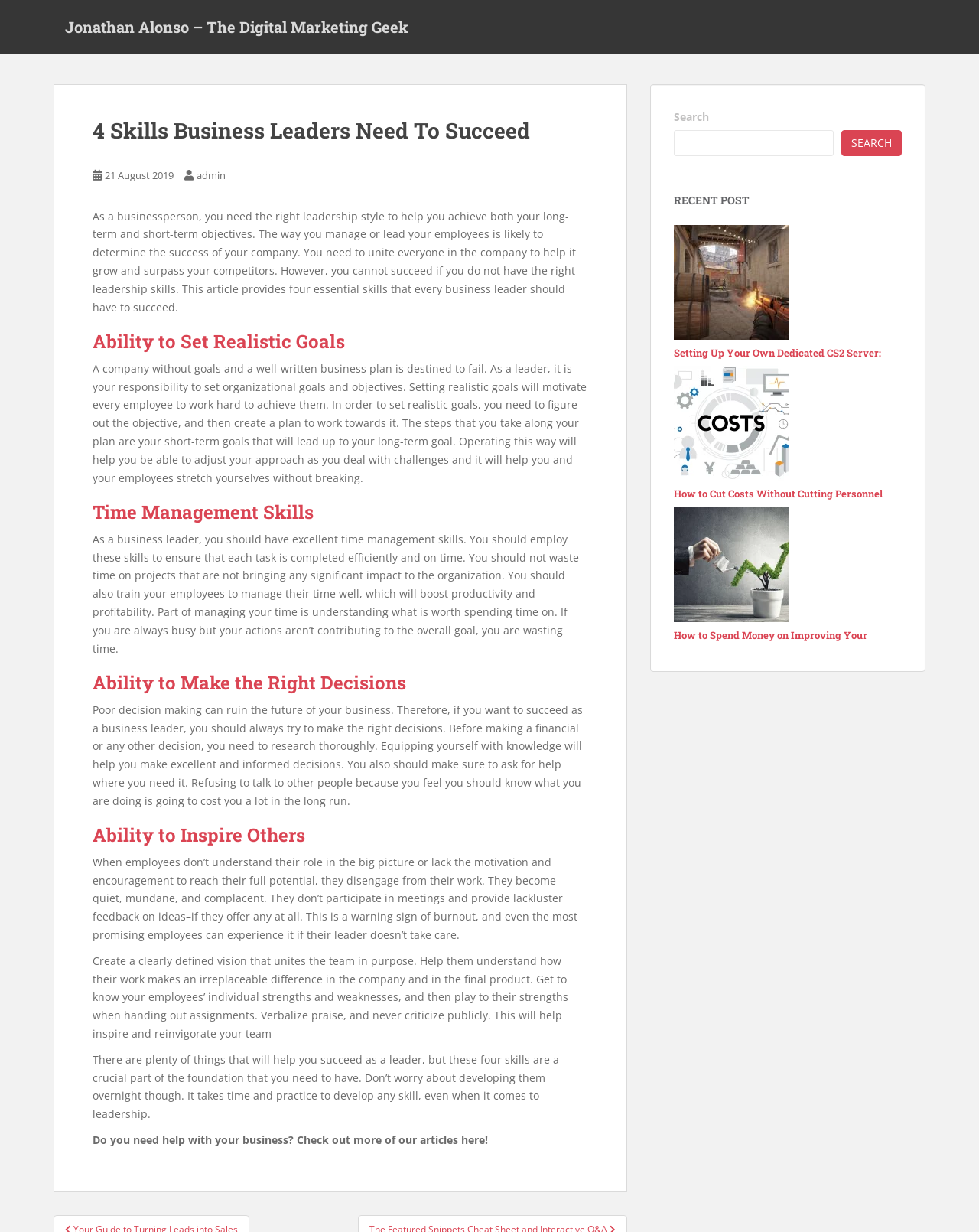What is the consequence of poor decision making?
Please provide a single word or phrase answer based on the image.

Ruin the business